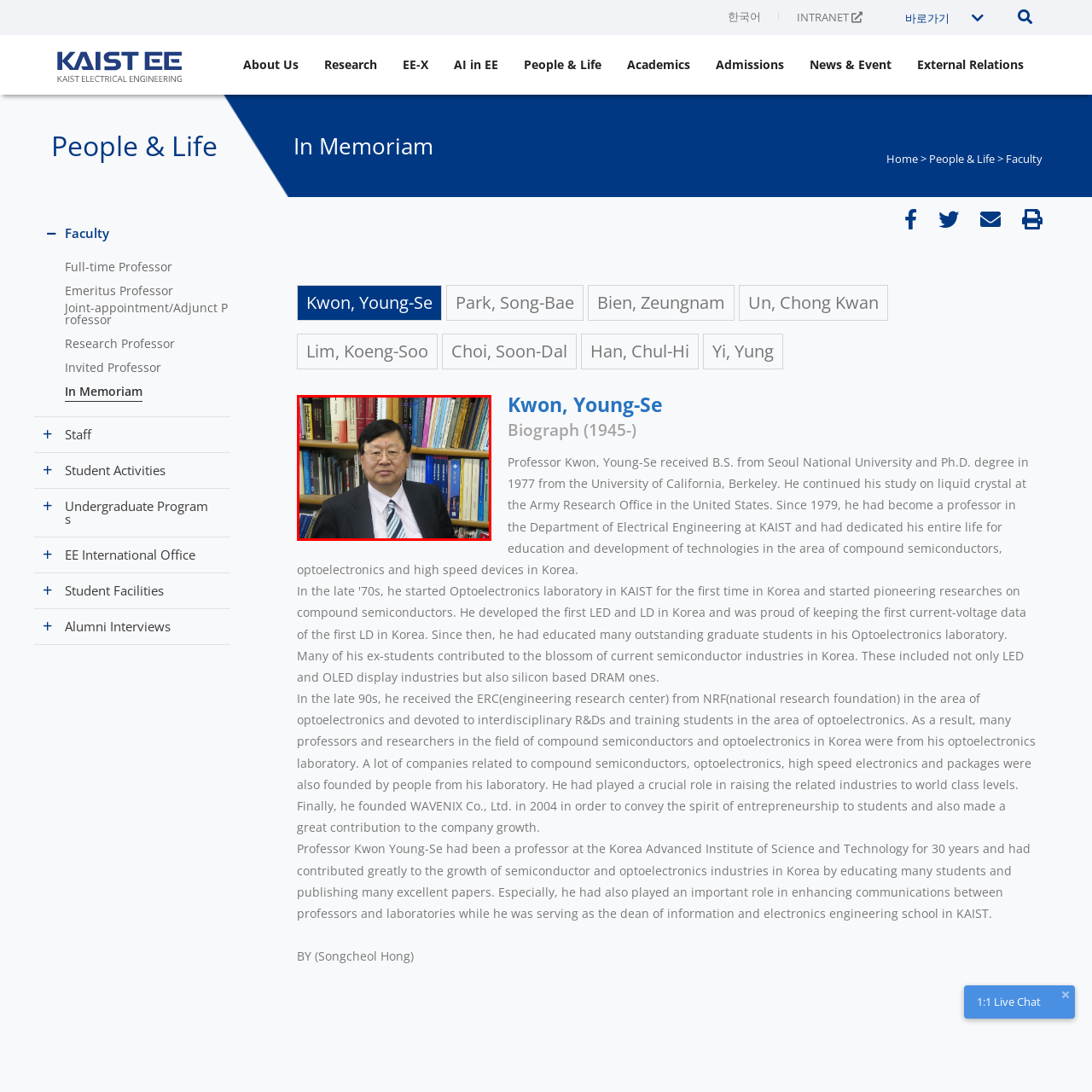Offer a comprehensive description of the image enclosed by the red box.

This image features Professor Kwon Young-Se, a distinguished figure in the field of electrical engineering, known for his contributions to compound semiconductors and optoelectronics. He is seated in a scholarly setting, surrounded by shelves filled with an extensive collection of books and research materials, indicating his deep engagement with academia. Kwon has dedicated his career to education and technological advancement, holding a professorship at KAIST since 1979. His work has significantly influenced the semiconductor industry in Korea, fostering the development of numerous researchers and companies in optoelectronics. His legacy includes the founding of WAVENIX Co., Ltd., reflecting his commitment to entrepreneurship and innovation.